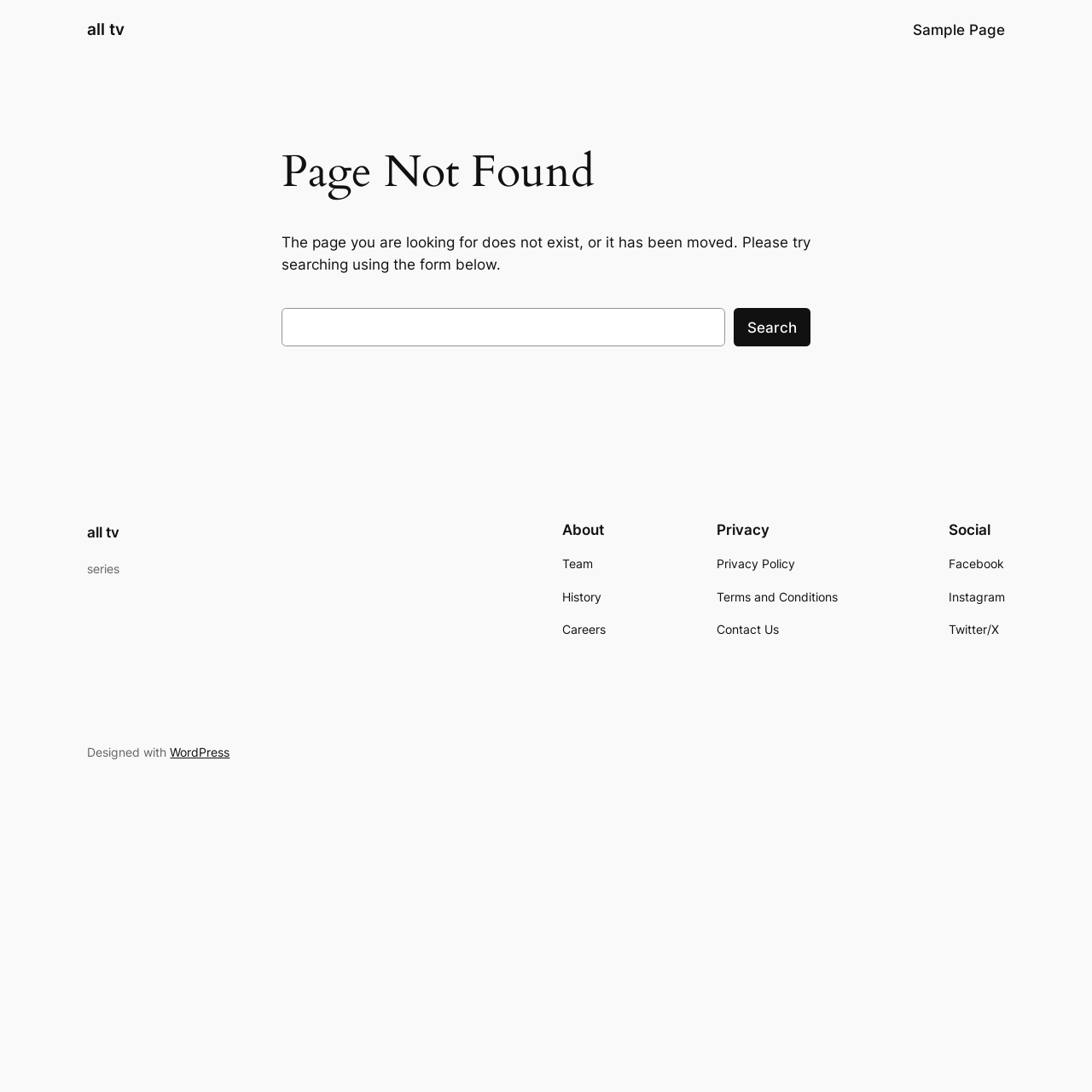Find and indicate the bounding box coordinates of the region you should select to follow the given instruction: "go to all tv page".

[0.08, 0.017, 0.114, 0.036]